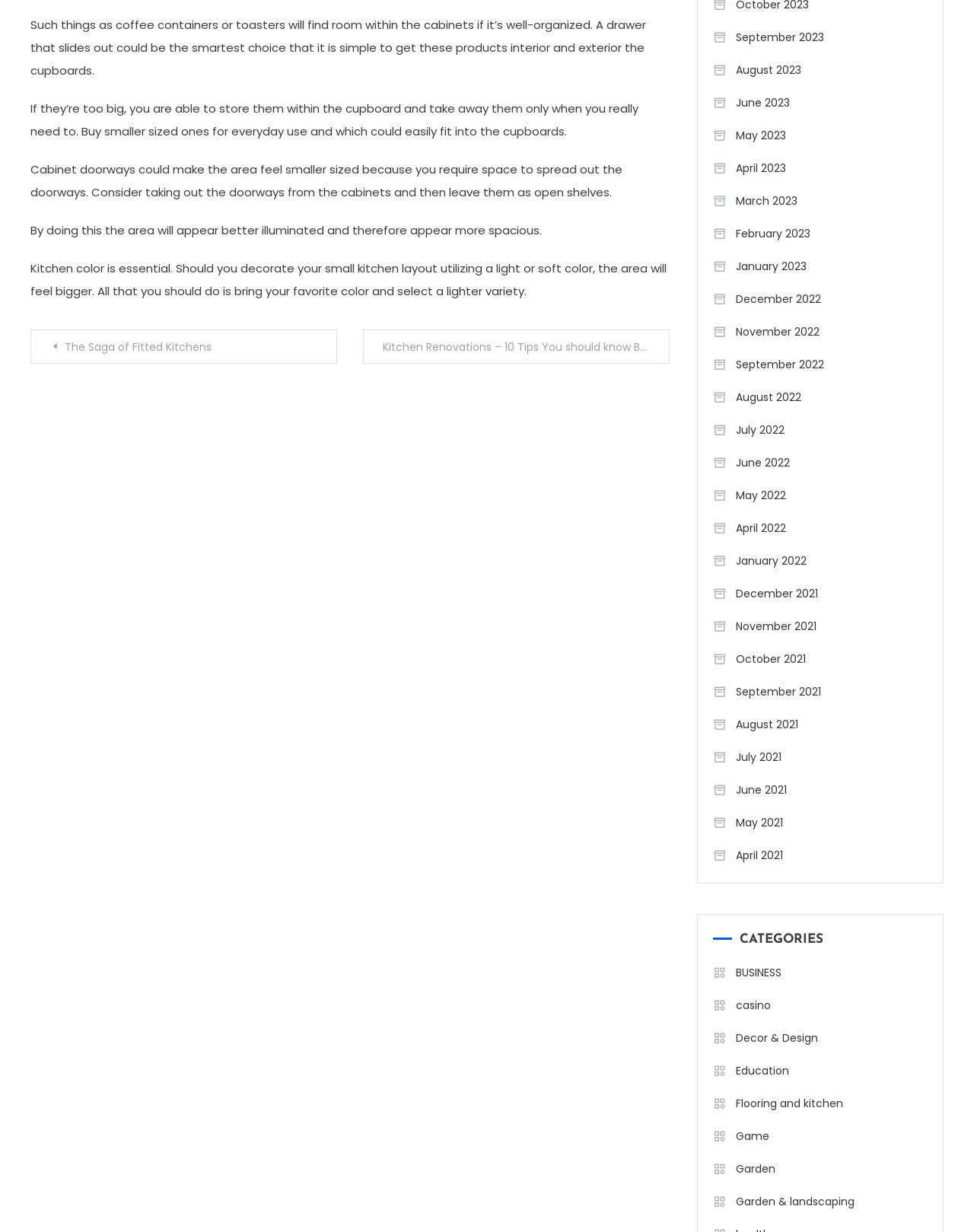Provide the bounding box for the UI element matching this description: "Game".

[0.732, 0.912, 0.79, 0.932]